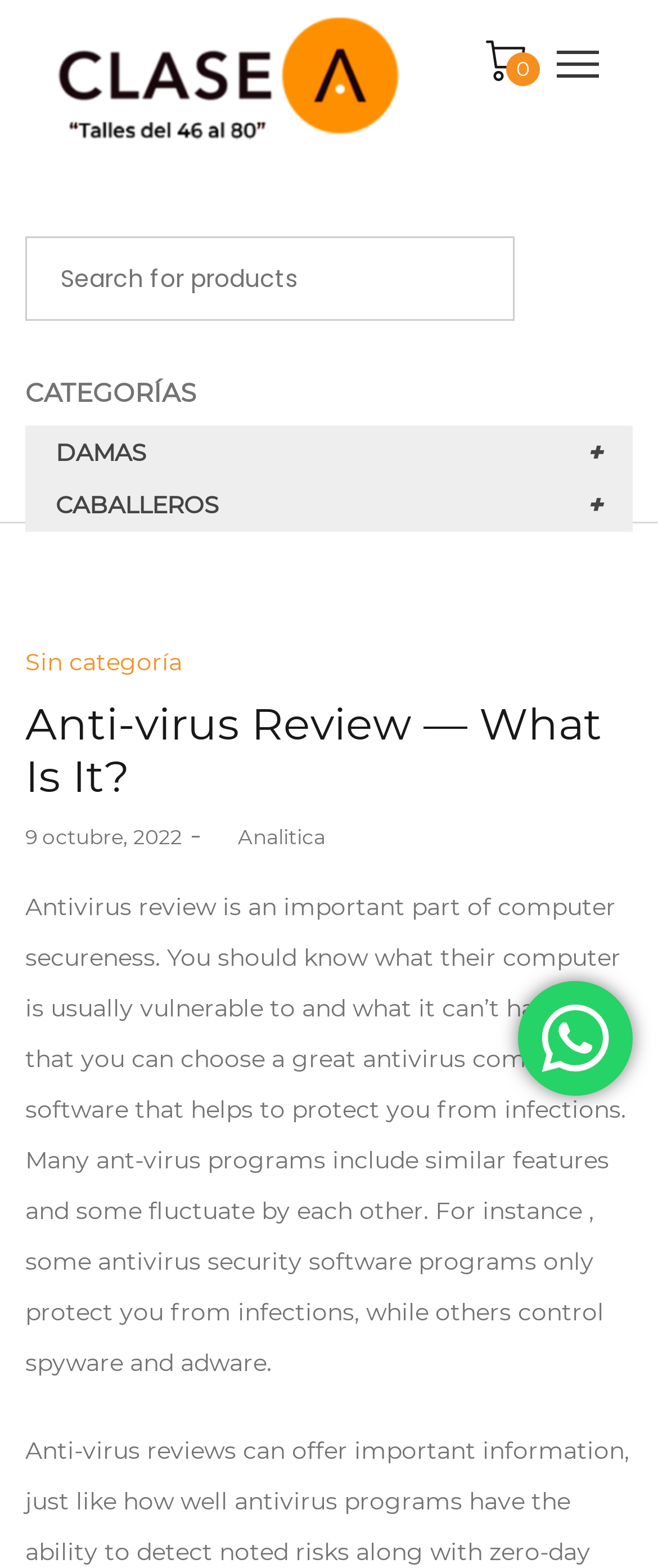Identify the bounding box coordinates for the UI element described as follows: "by Analitica". Ensure the coordinates are four float numbers between 0 and 1, formatted as [left, top, right, bottom].

[0.321, 0.526, 0.495, 0.542]